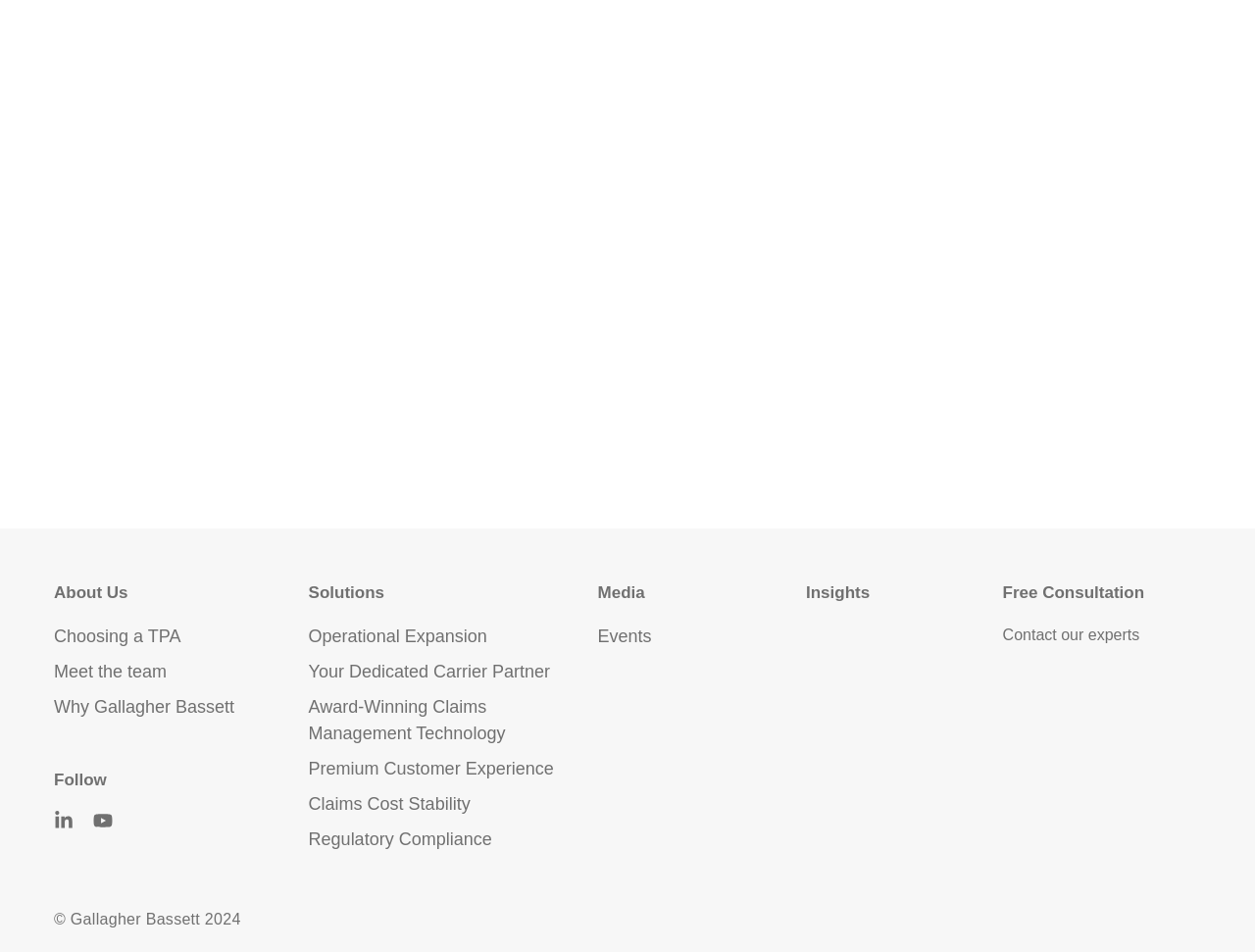Determine the bounding box of the UI element mentioned here: "Events". The coordinates must be in the format [left, top, right, bottom] with values ranging from 0 to 1.

[0.476, 0.655, 0.634, 0.683]